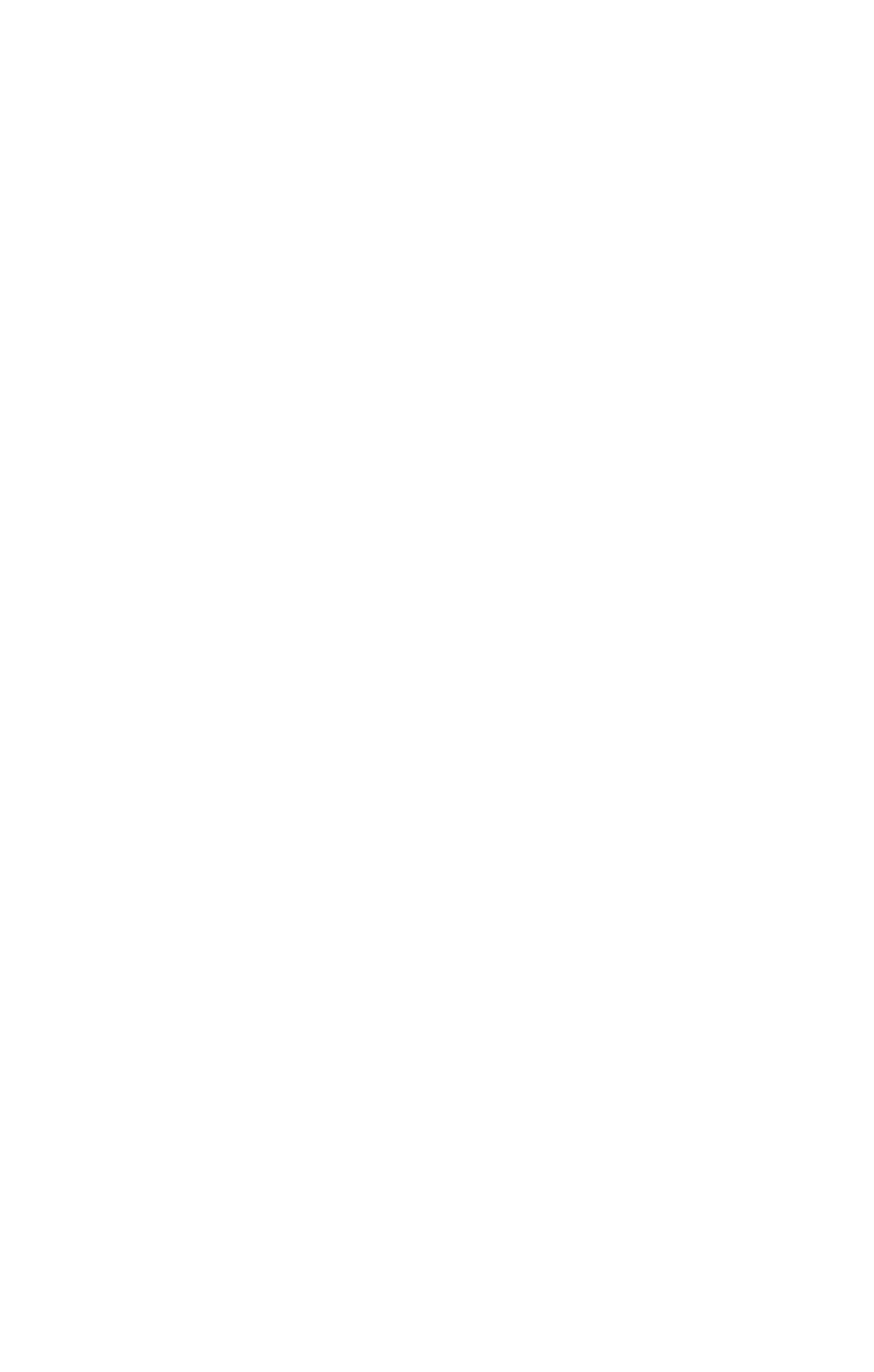What is the name of the parish?
Using the details from the image, give an elaborate explanation to answer the question.

I found the answer by looking at the StaticText element with the text 'ST. JOHN FISHER PARISH, BRAMALEA' at coordinates [0.204, 0.639, 0.796, 0.696]. The text clearly indicates the name of the parish.